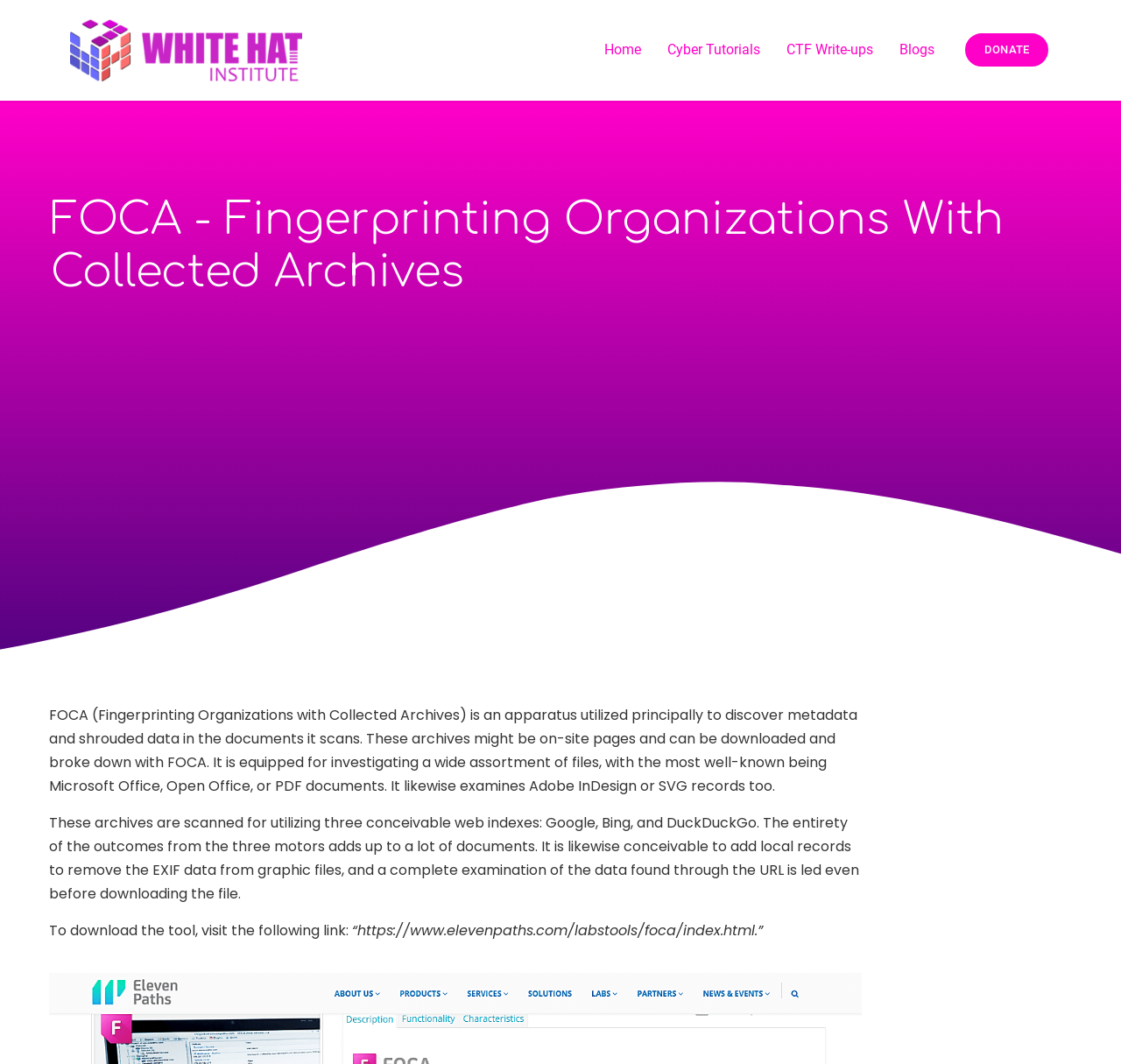What is FOCA used for?
Give a single word or phrase answer based on the content of the image.

Discovering metadata